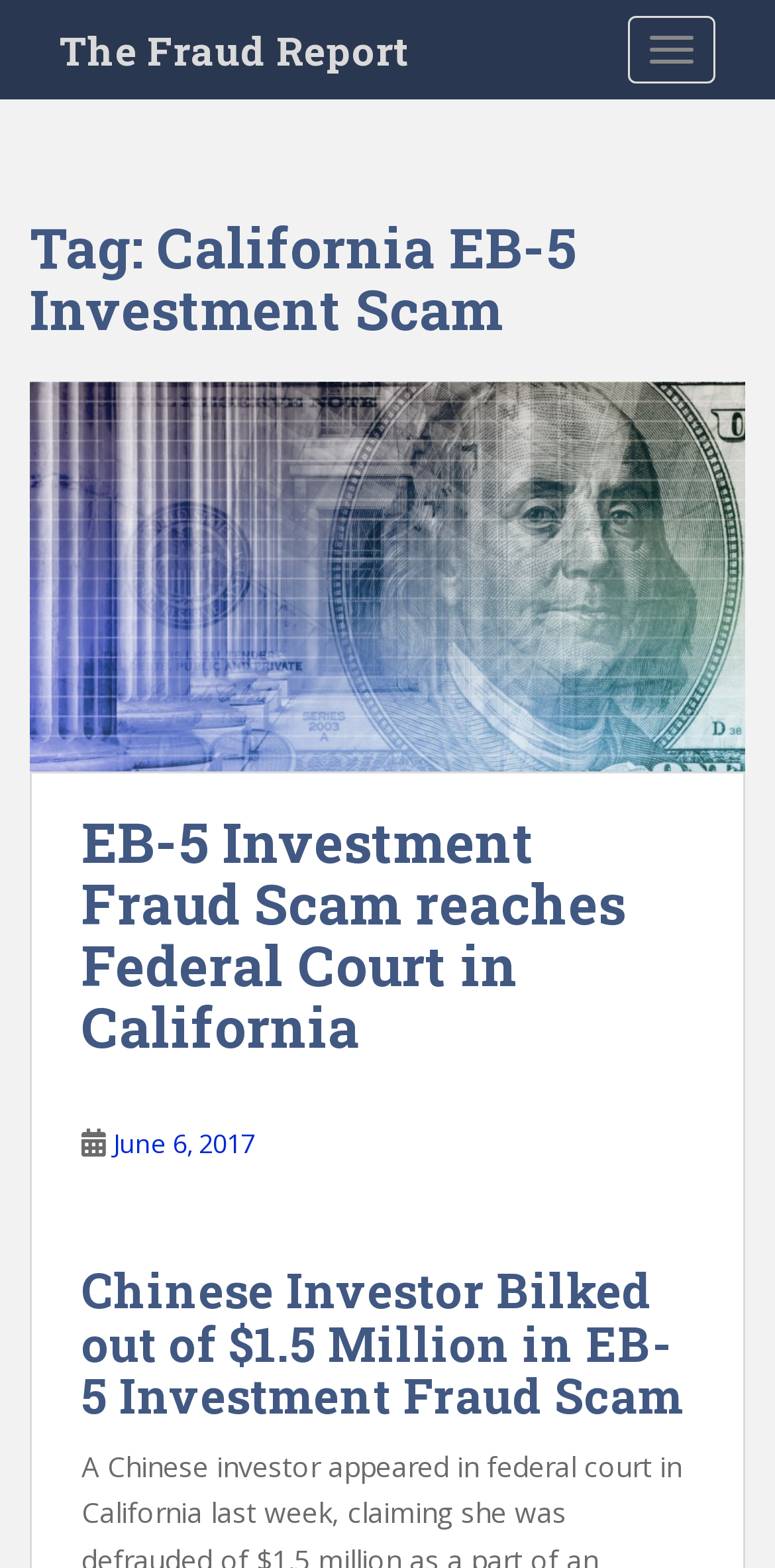What is the title of the first article?
Answer with a single word or phrase by referring to the visual content.

EB-5 Investment Fraud Scam reaches Federal Court in California